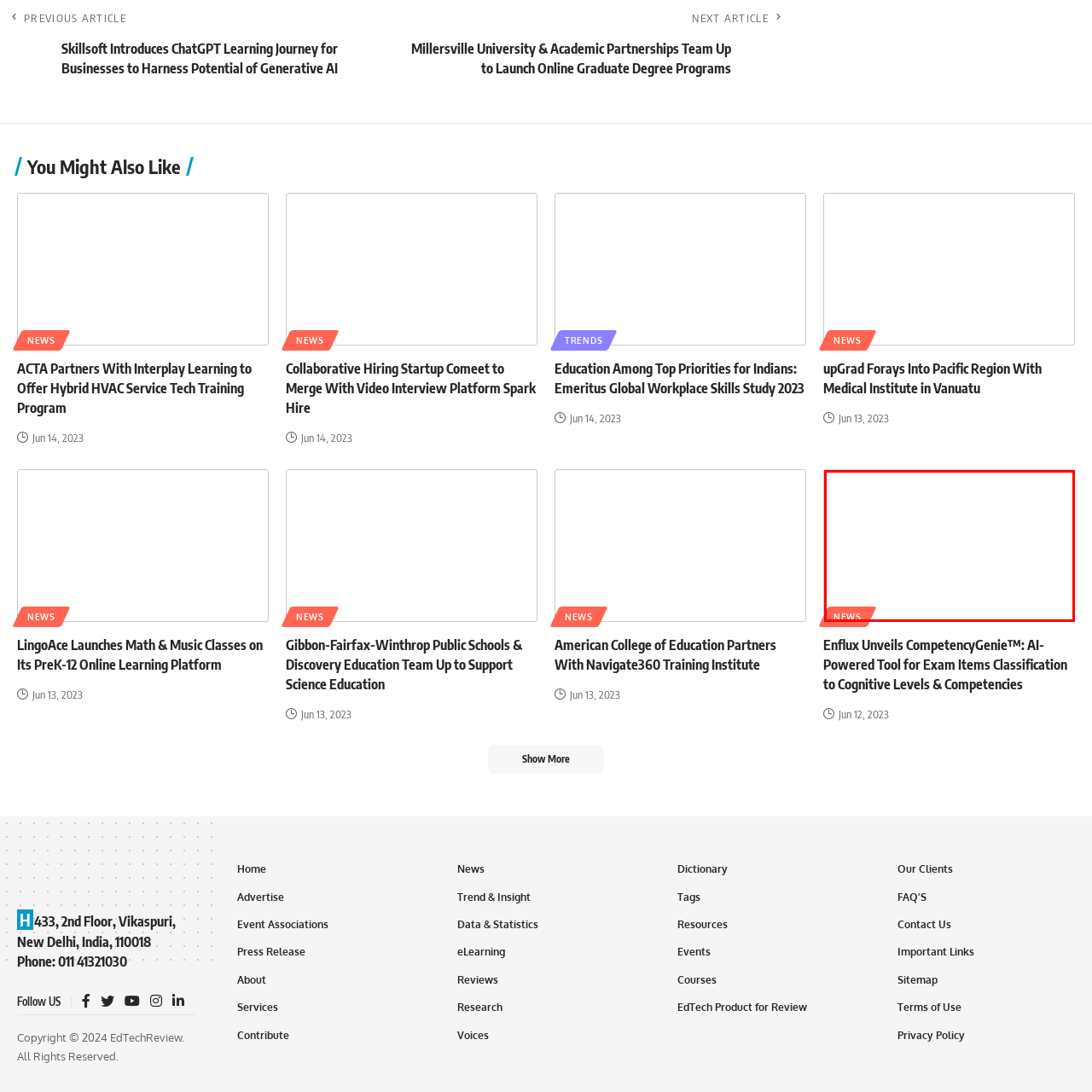View the section of the image outlined in red, When was the article associated with this image published? Provide your response in a single word or brief phrase.

June 12, 2023